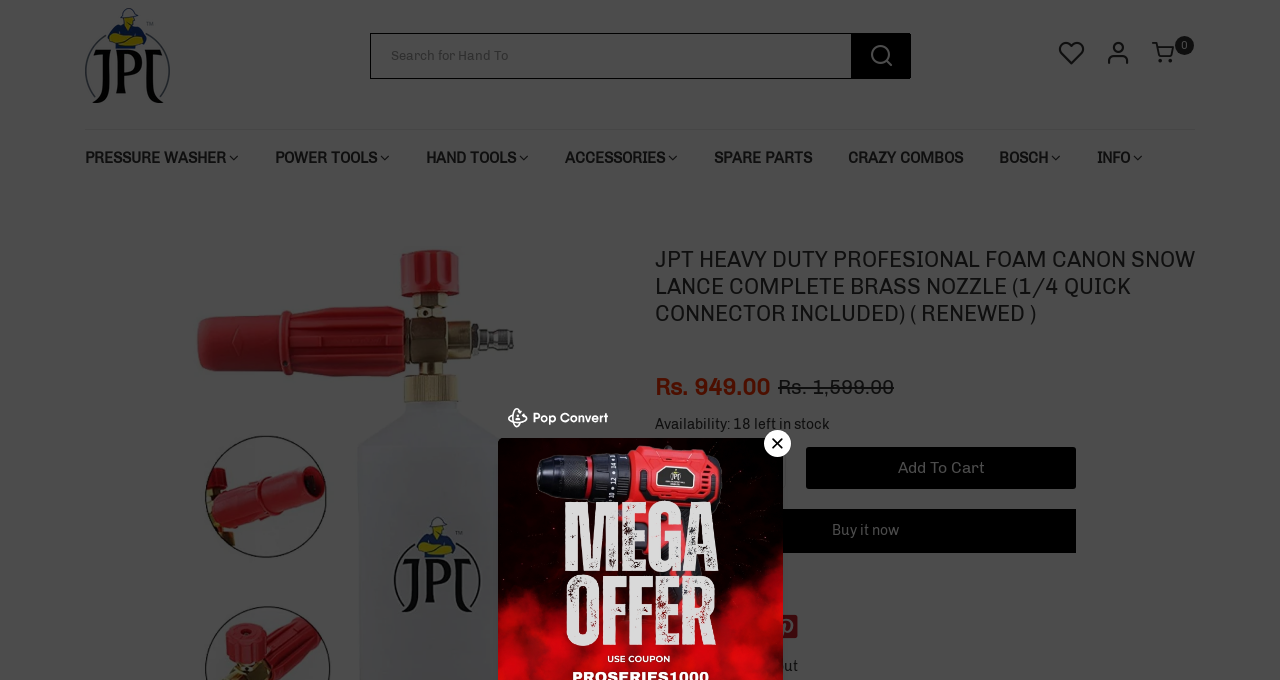Please specify the bounding box coordinates of the clickable section necessary to execute the following command: "Search our store".

[0.29, 0.049, 0.71, 0.114]